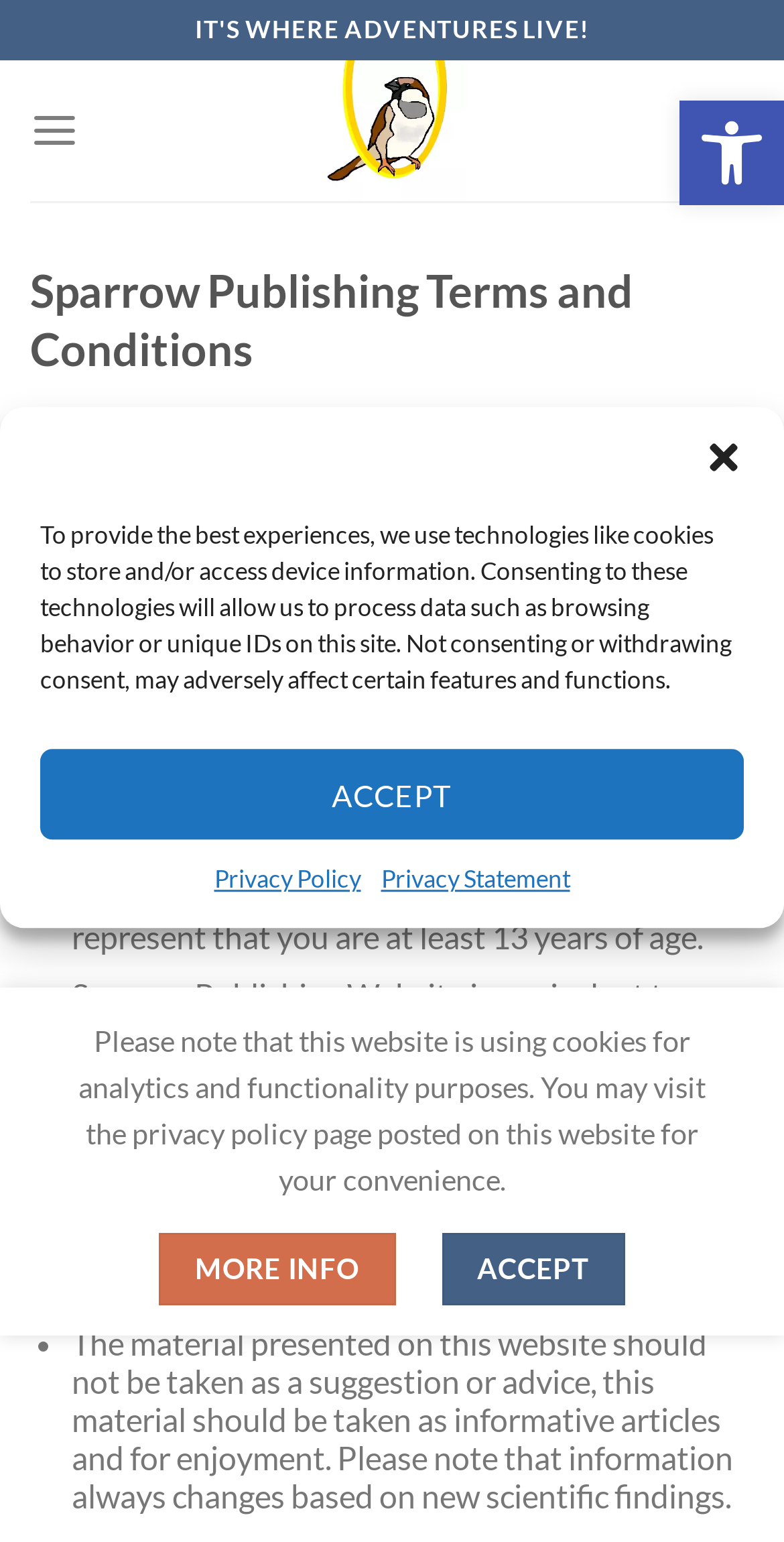Provide the bounding box coordinates, formatted as (top-left x, top-left y, bottom-right x, bottom-right y), with all values being floating point numbers between 0 and 1. Identify the bounding box of the UI element that matches the description: Privacy Policy

[0.273, 0.557, 0.46, 0.583]